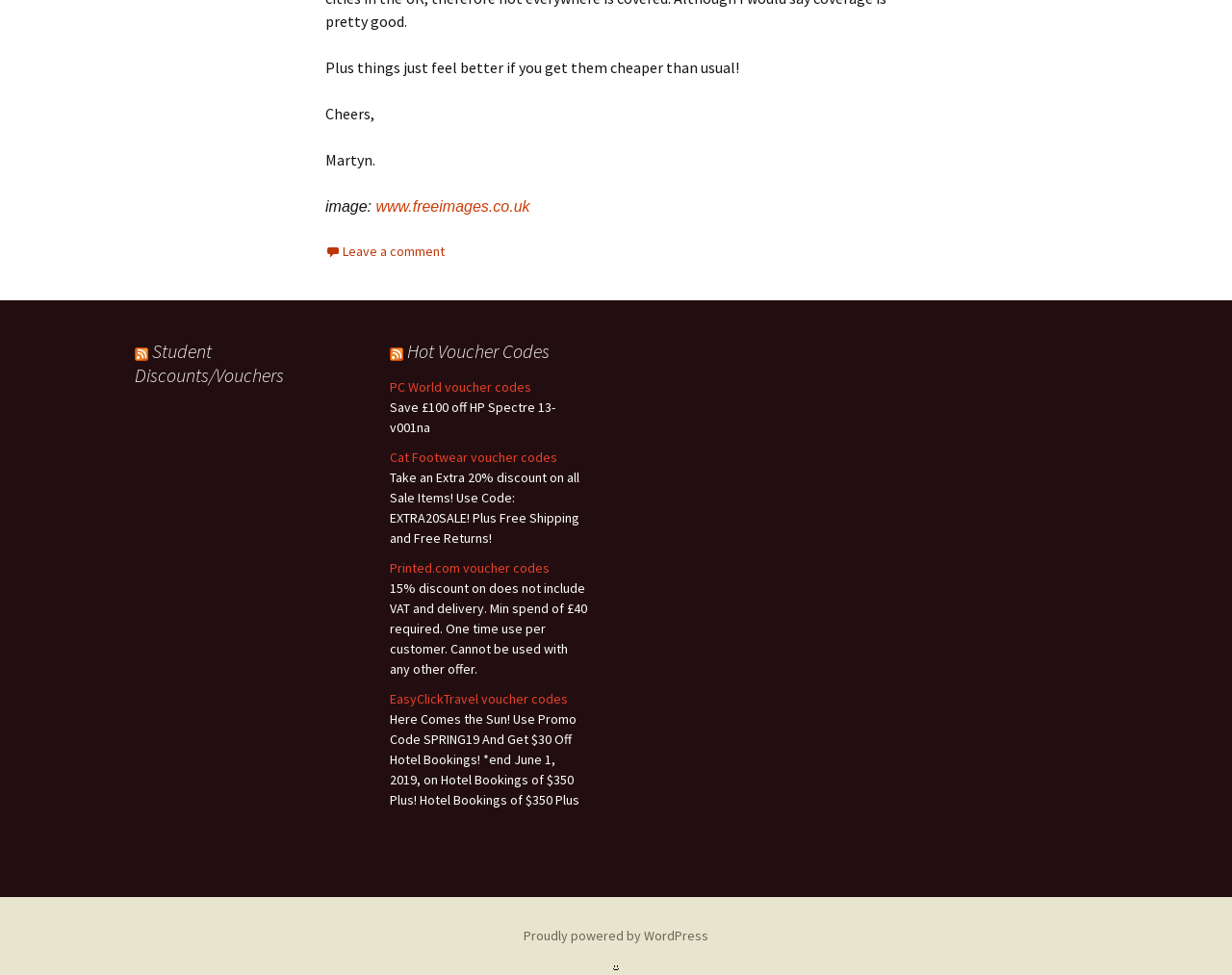Please identify the bounding box coordinates of the clickable area that will allow you to execute the instruction: "Visit PC World voucher codes".

[0.316, 0.388, 0.431, 0.406]